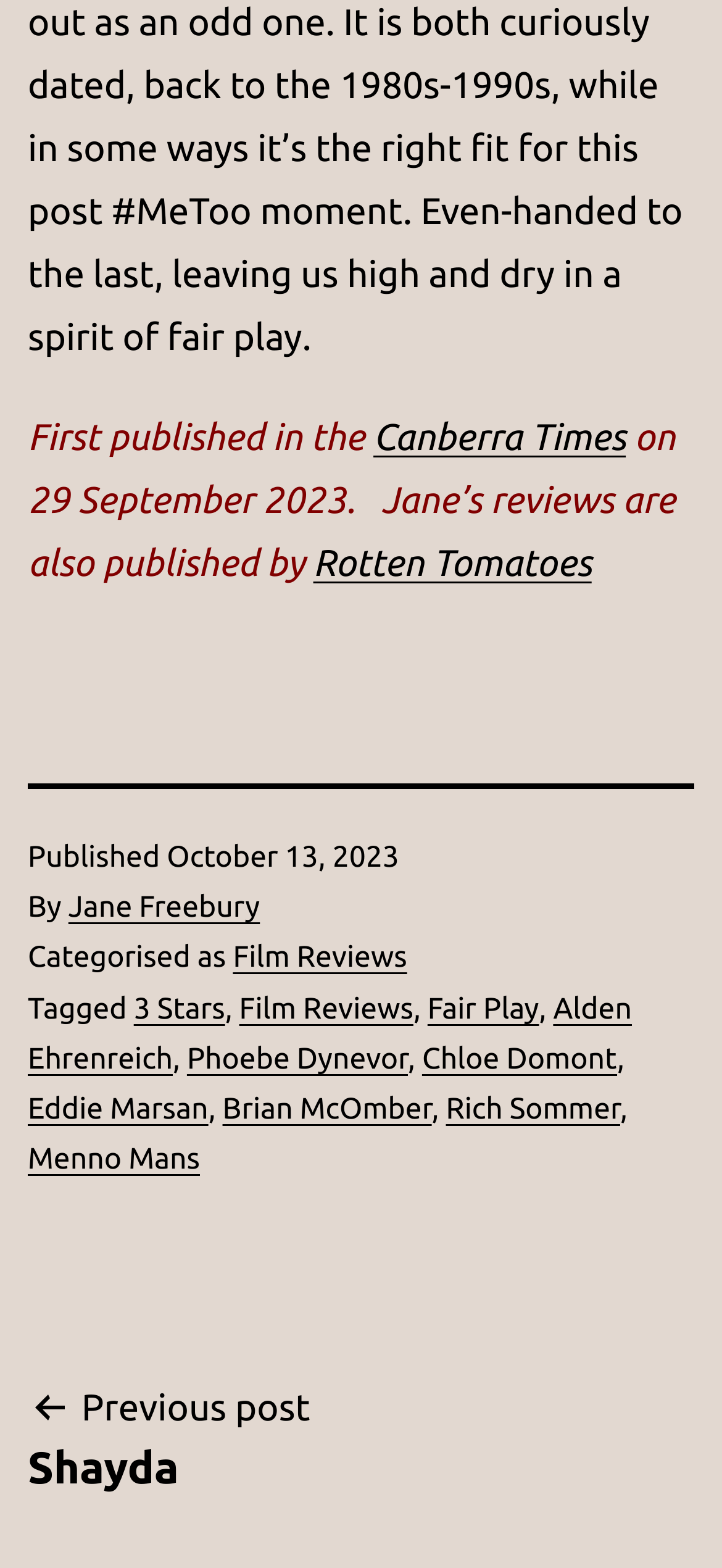What is the rating of the film reviewed in the article?
Please respond to the question thoroughly and include all relevant details.

The rating of the film reviewed in the article can be found in the footer section of the webpage, where it is mentioned as 'Tagged 3 Stars'.